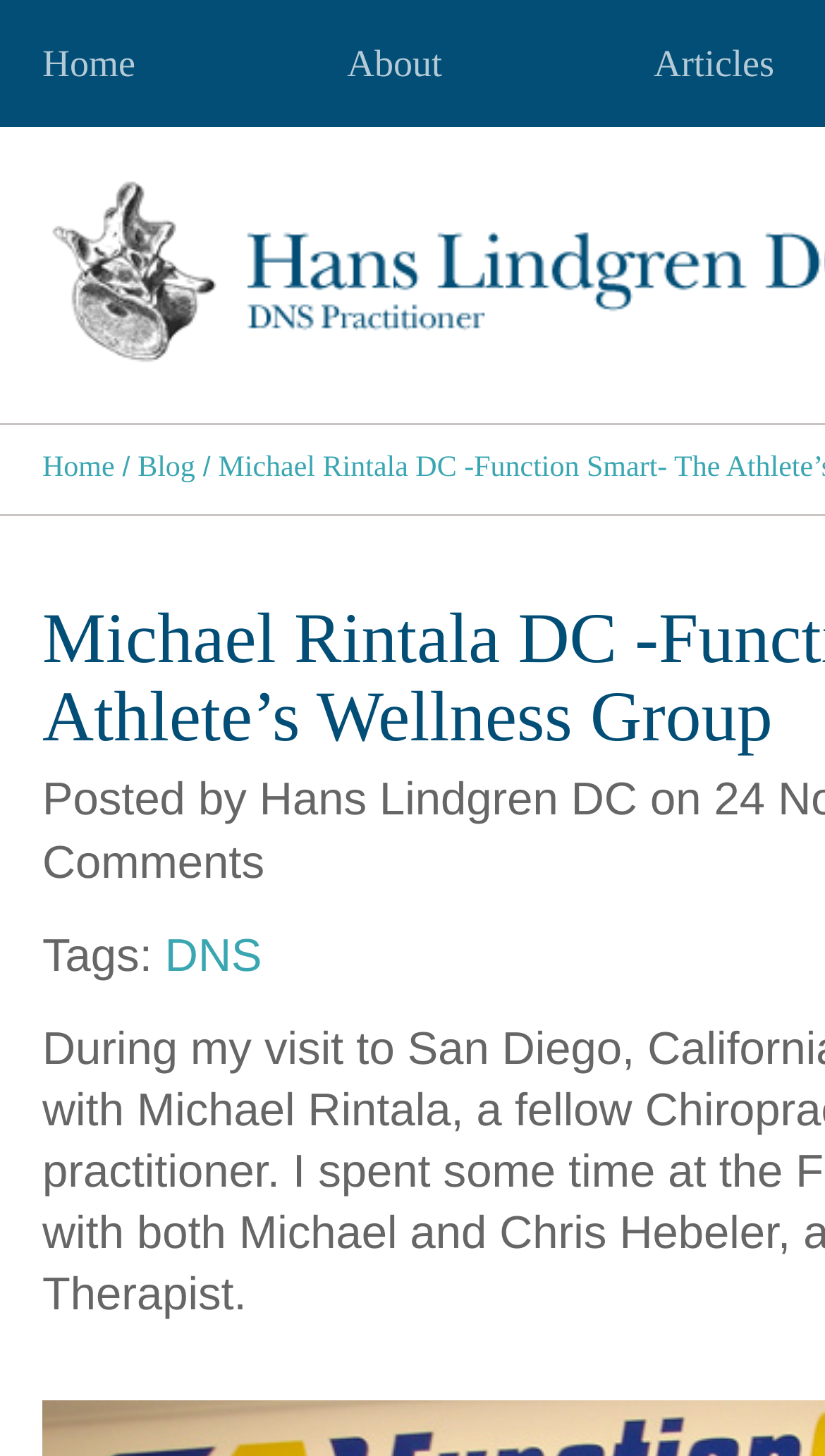Respond to the question with just a single word or phrase: 
What is the second menu item?

About